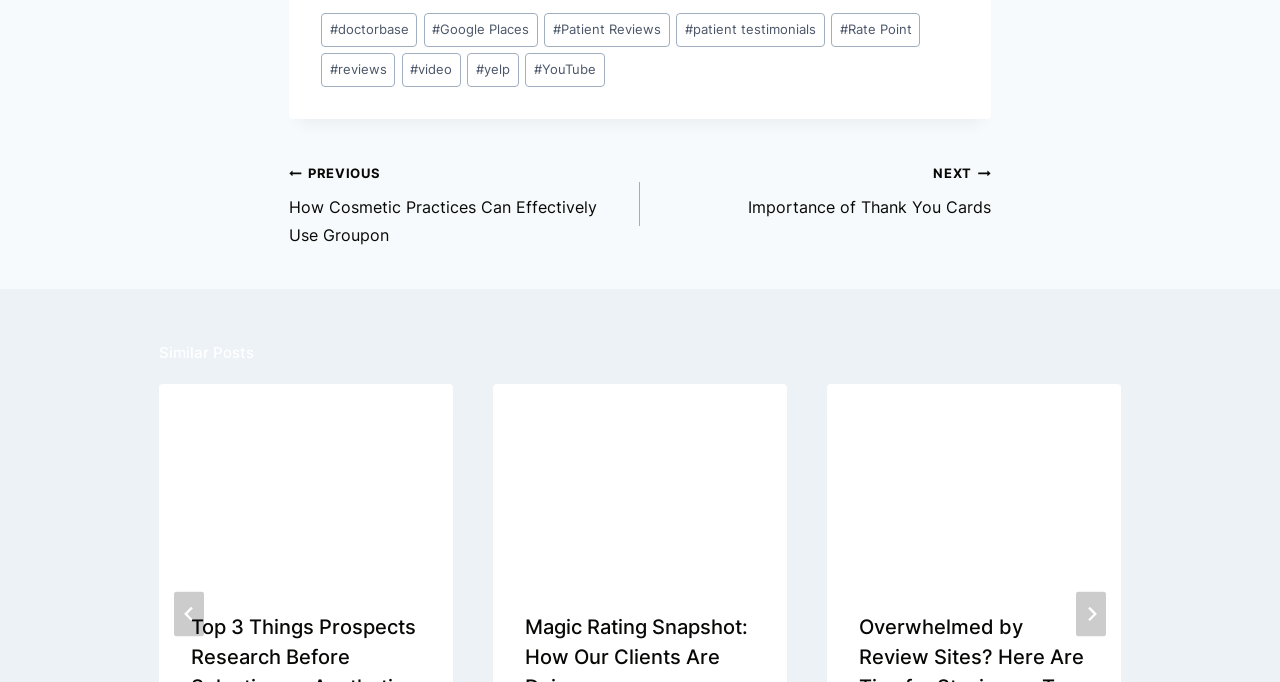Give a succinct answer to this question in a single word or phrase: 
What is the purpose of the 'Similar Posts' section?

To show related posts